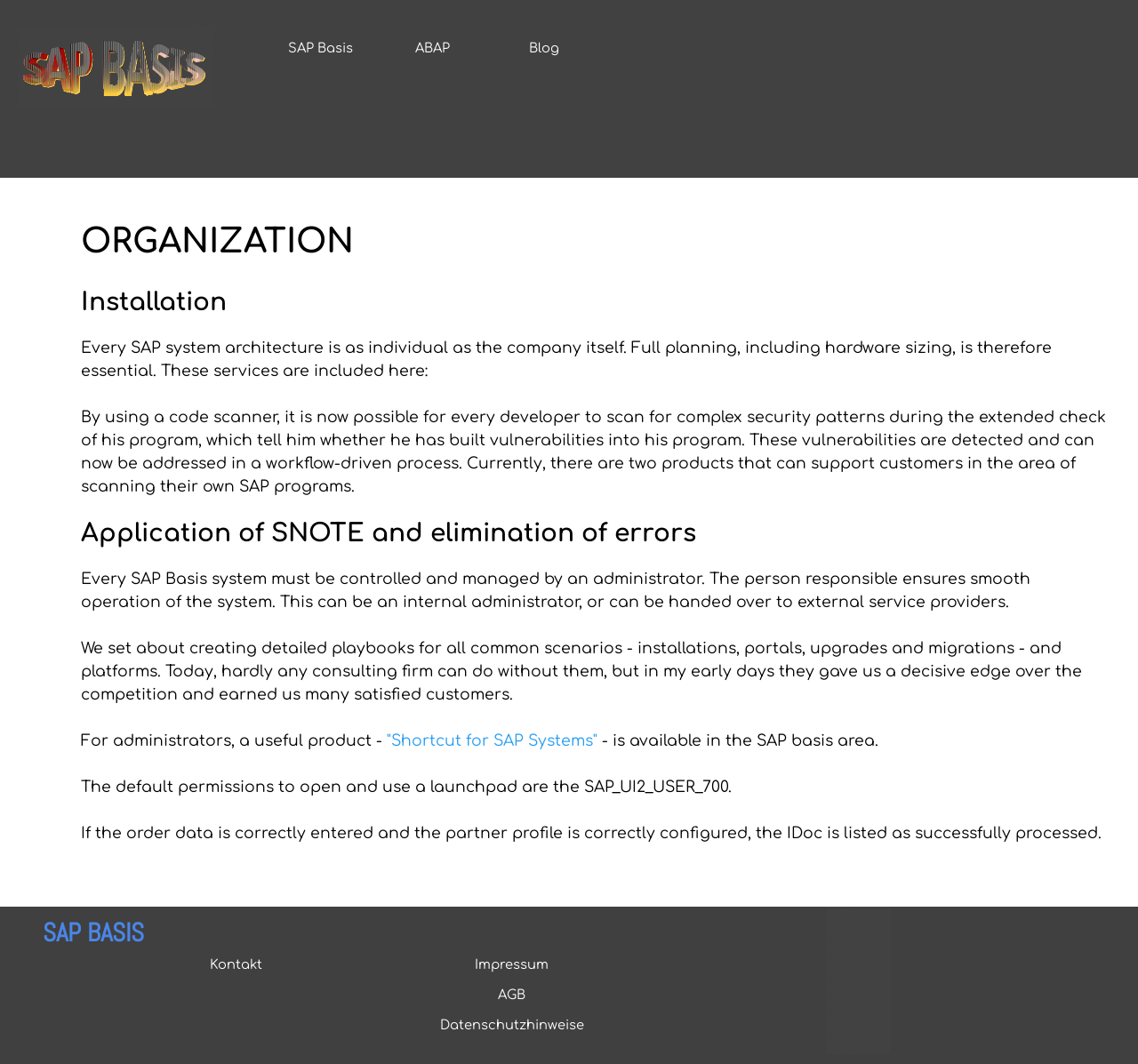Pinpoint the bounding box coordinates of the element to be clicked to execute the instruction: "Click on ABAP link".

[0.337, 0.033, 0.423, 0.058]